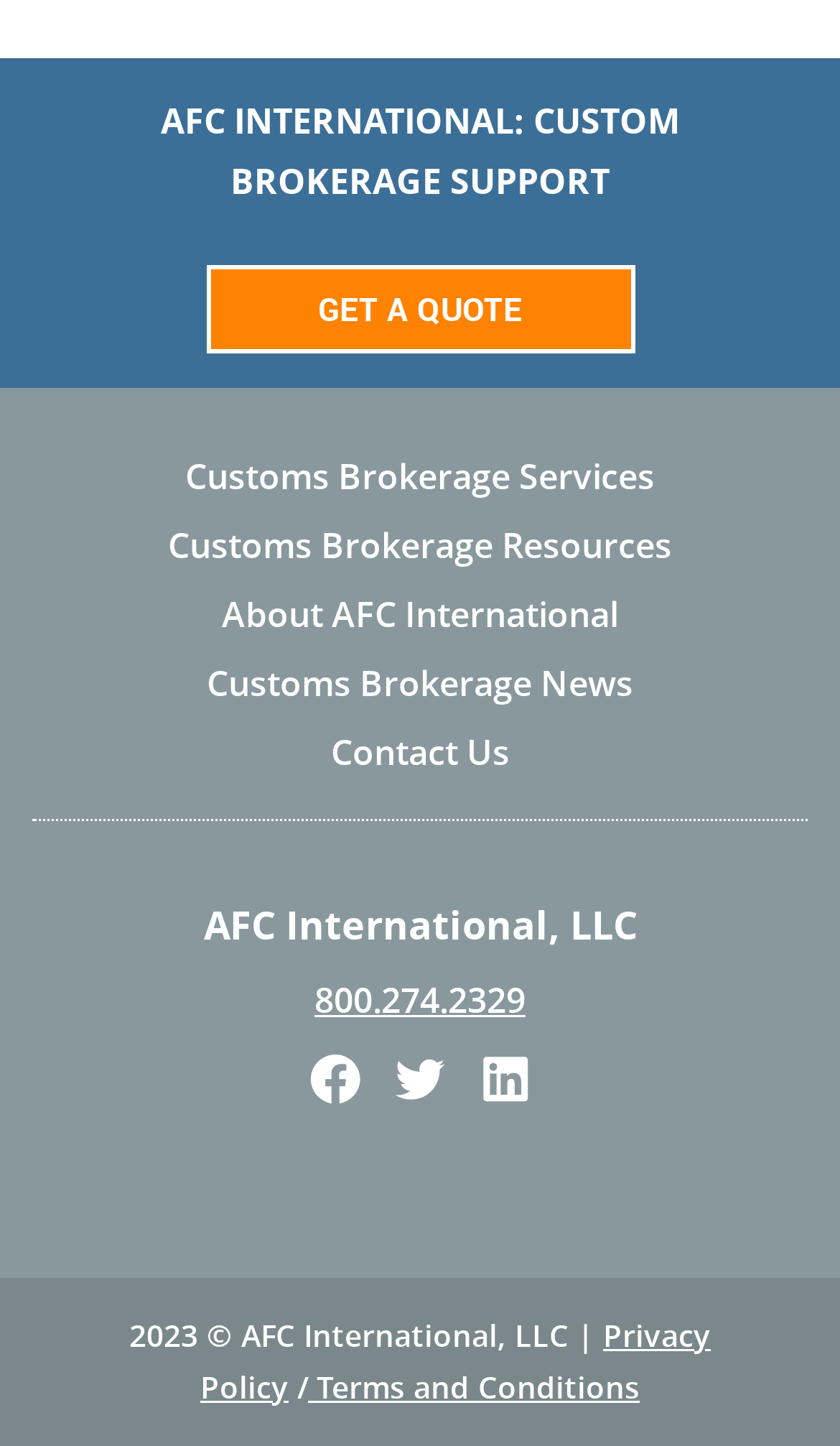Locate the bounding box coordinates of the area you need to click to fulfill this instruction: 'View customs brokerage services'. The coordinates must be in the form of four float numbers ranging from 0 to 1: [left, top, right, bottom].

[0.038, 0.305, 0.962, 0.353]